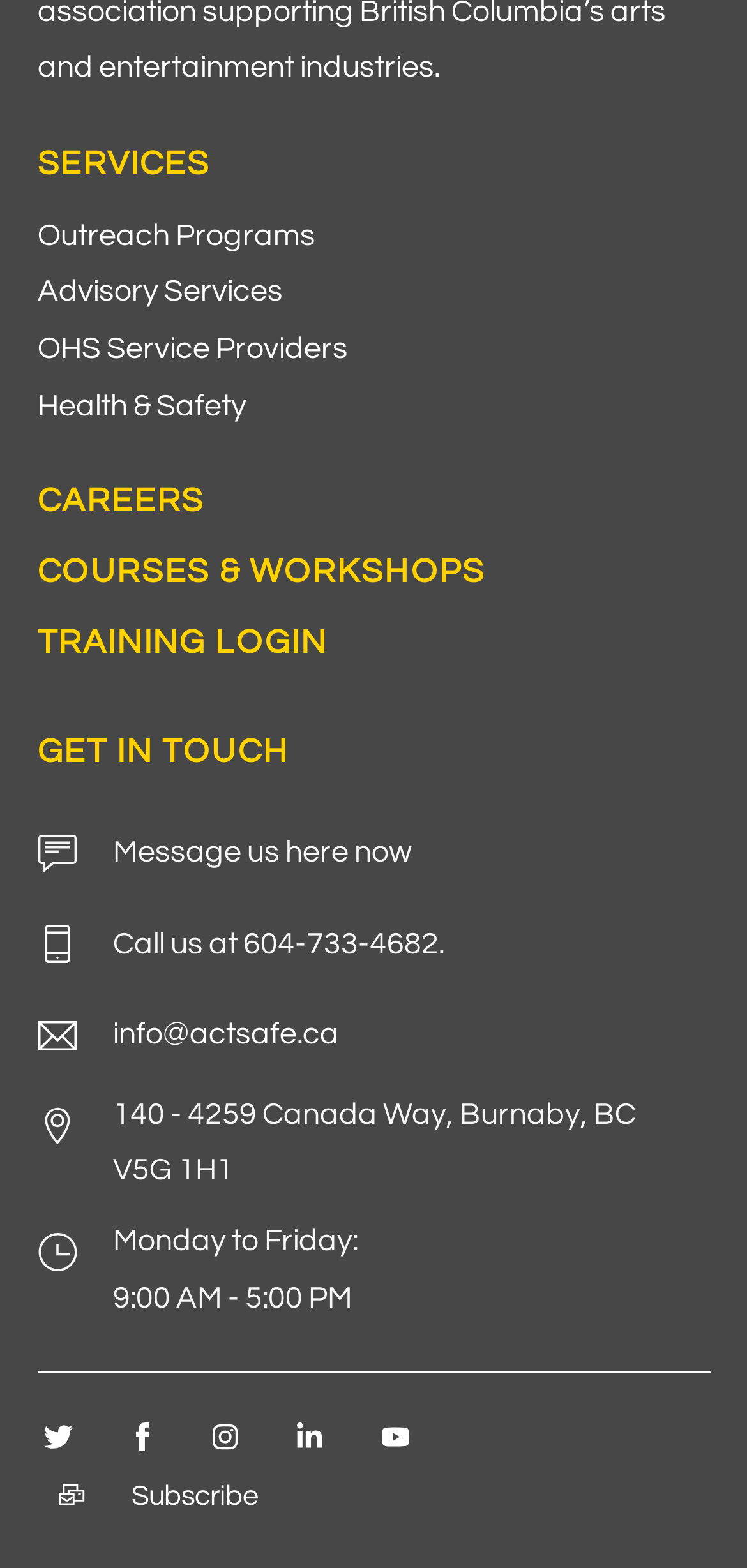Identify the bounding box coordinates of the element that should be clicked to fulfill this task: "Subscribe". The coordinates should be provided as four float numbers between 0 and 1, i.e., [left, top, right, bottom].

[0.068, 0.937, 0.368, 0.973]